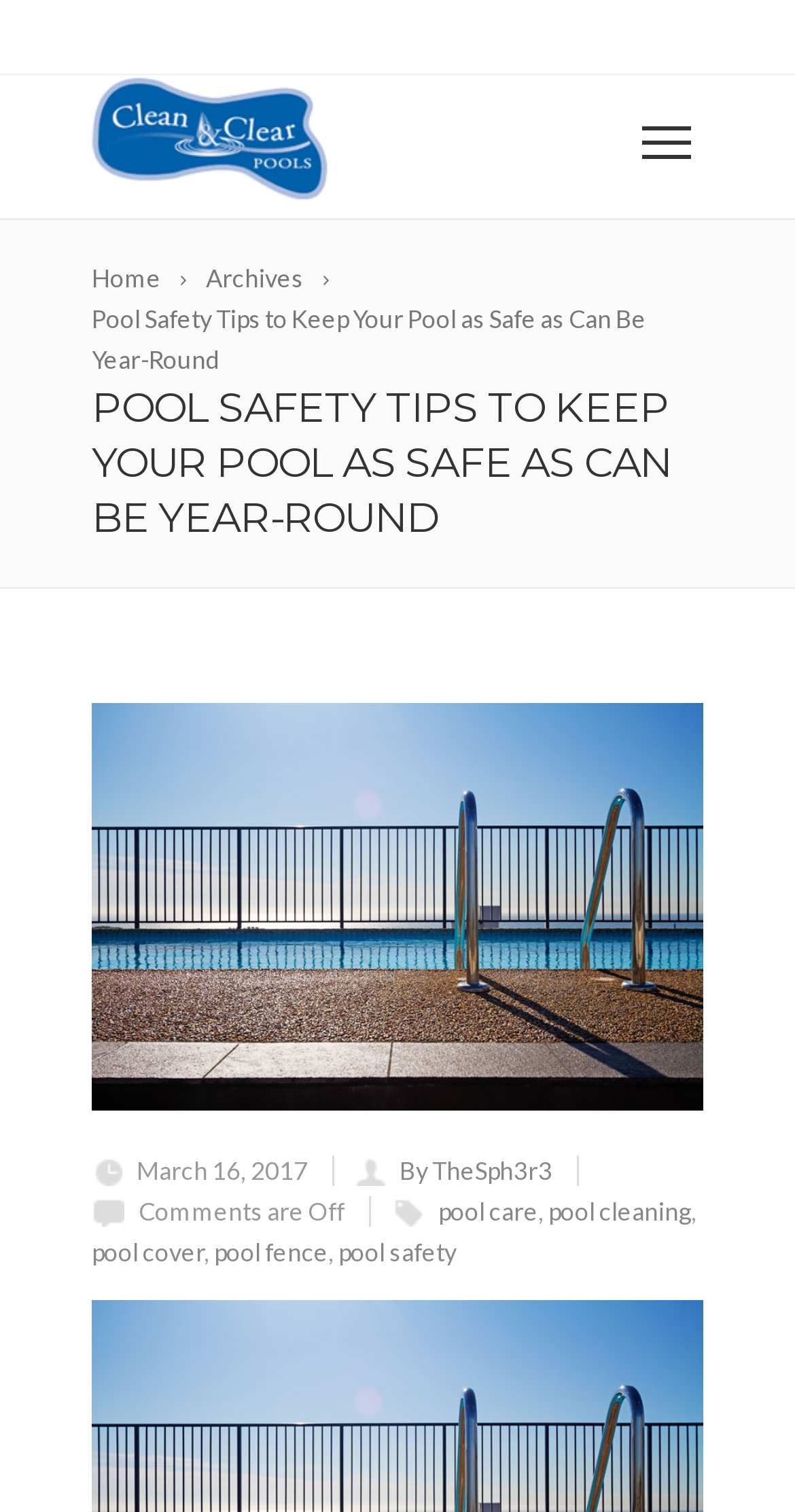Please predict the bounding box coordinates (top-left x, top-left y, bottom-right x, bottom-right y) for the UI element in the screenshot that fits the description: pool cover

[0.115, 0.818, 0.256, 0.838]